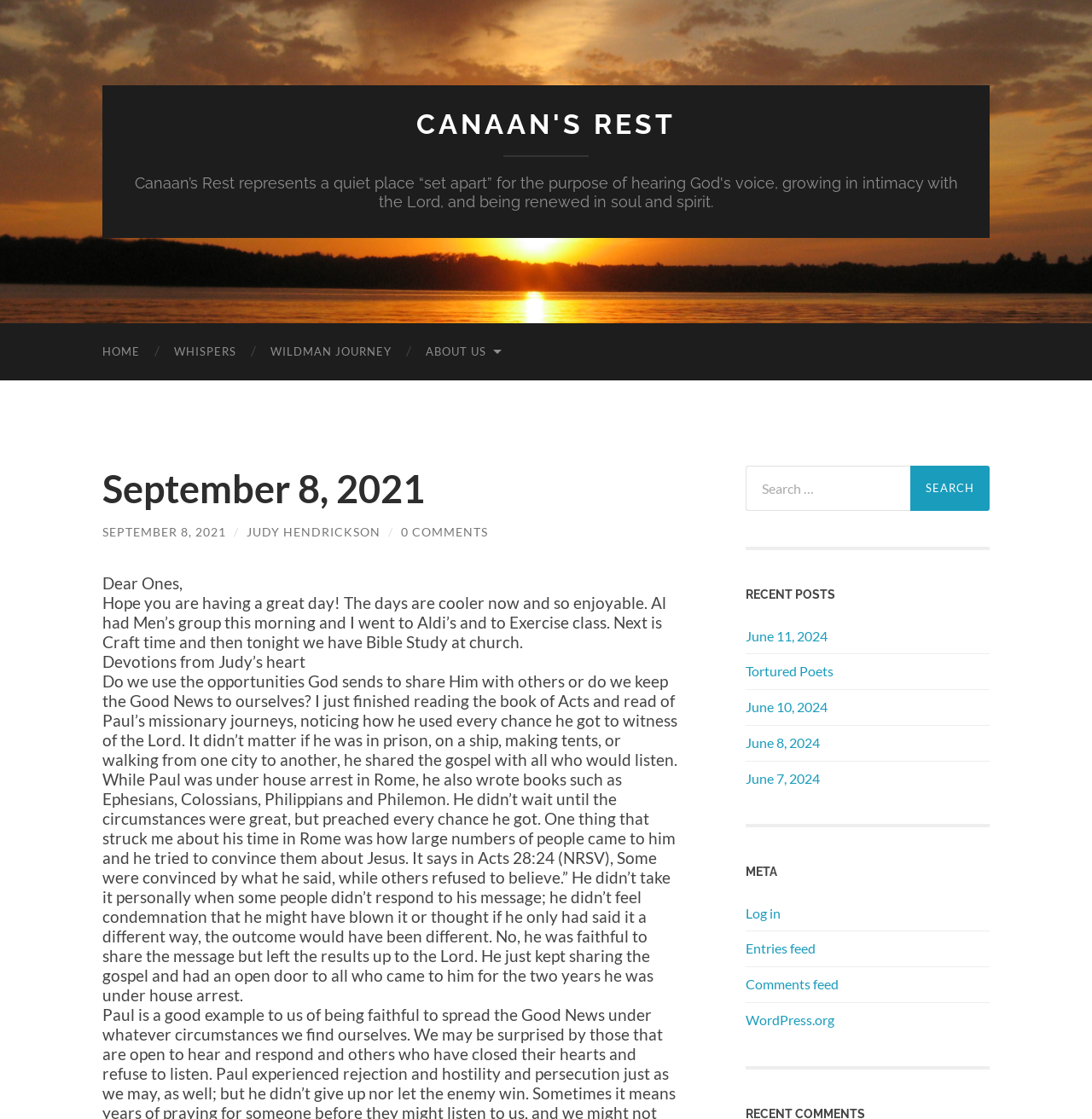Can you pinpoint the bounding box coordinates for the clickable element required for this instruction: "Click on the 'HOME' link"? The coordinates should be four float numbers between 0 and 1, i.e., [left, top, right, bottom].

[0.078, 0.288, 0.144, 0.34]